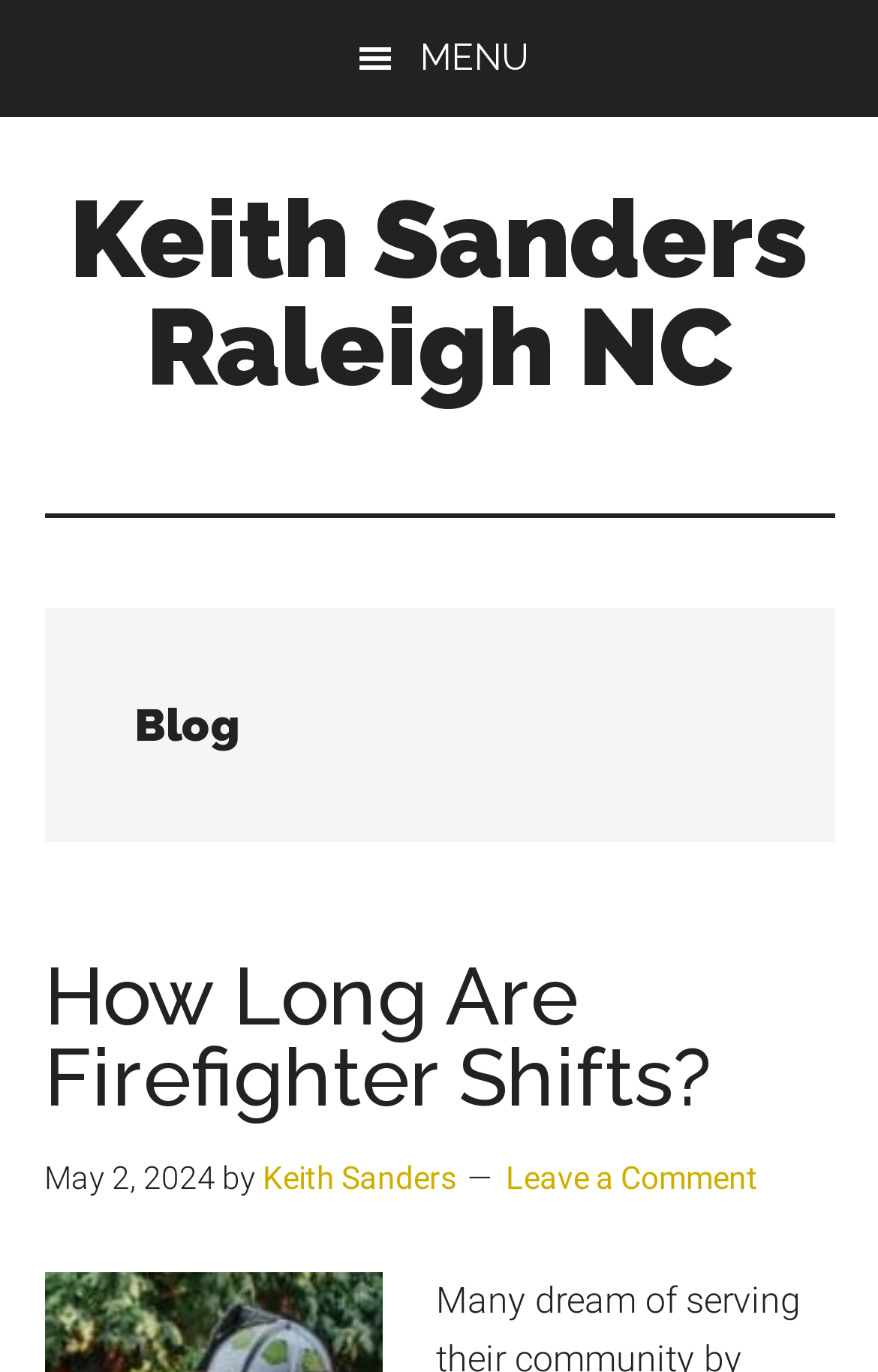Give a one-word or one-phrase response to the question: 
What is the name of the firefighter blogger?

Keith Sanders